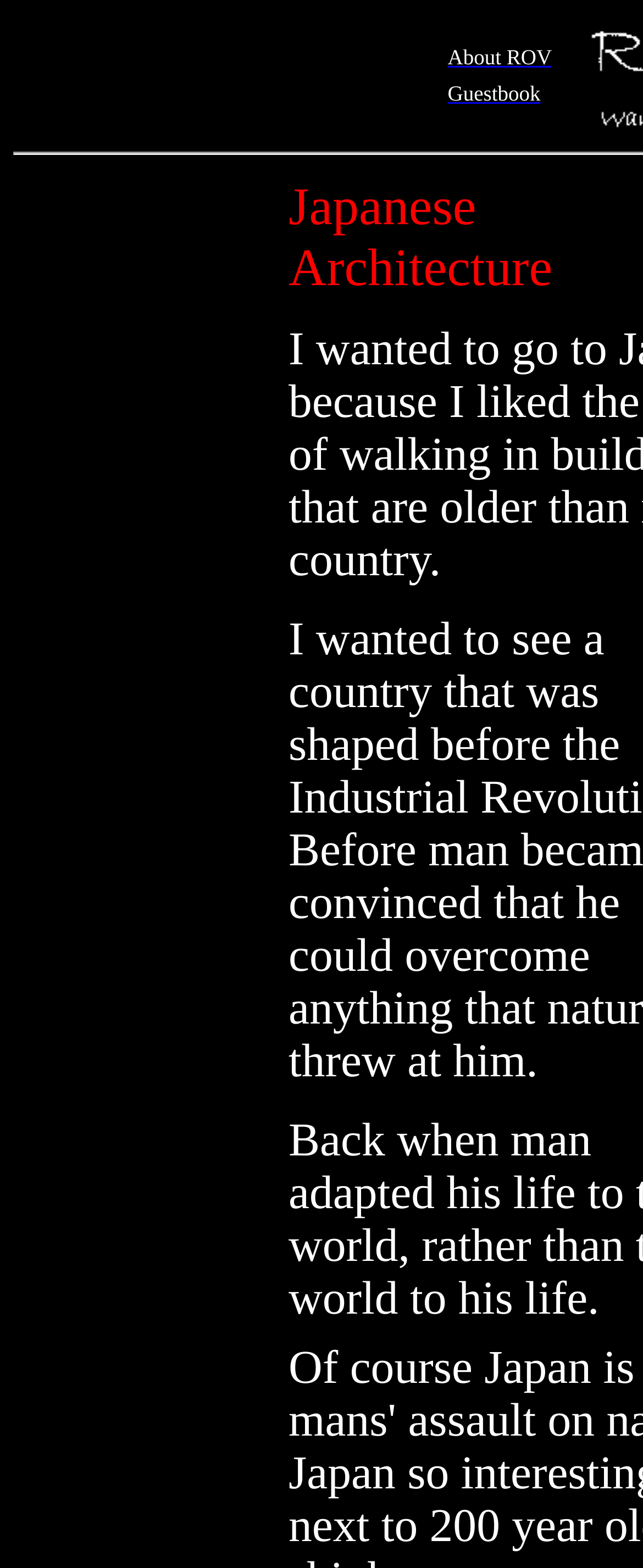Reply to the question with a brief word or phrase: How many columns are in the table?

1